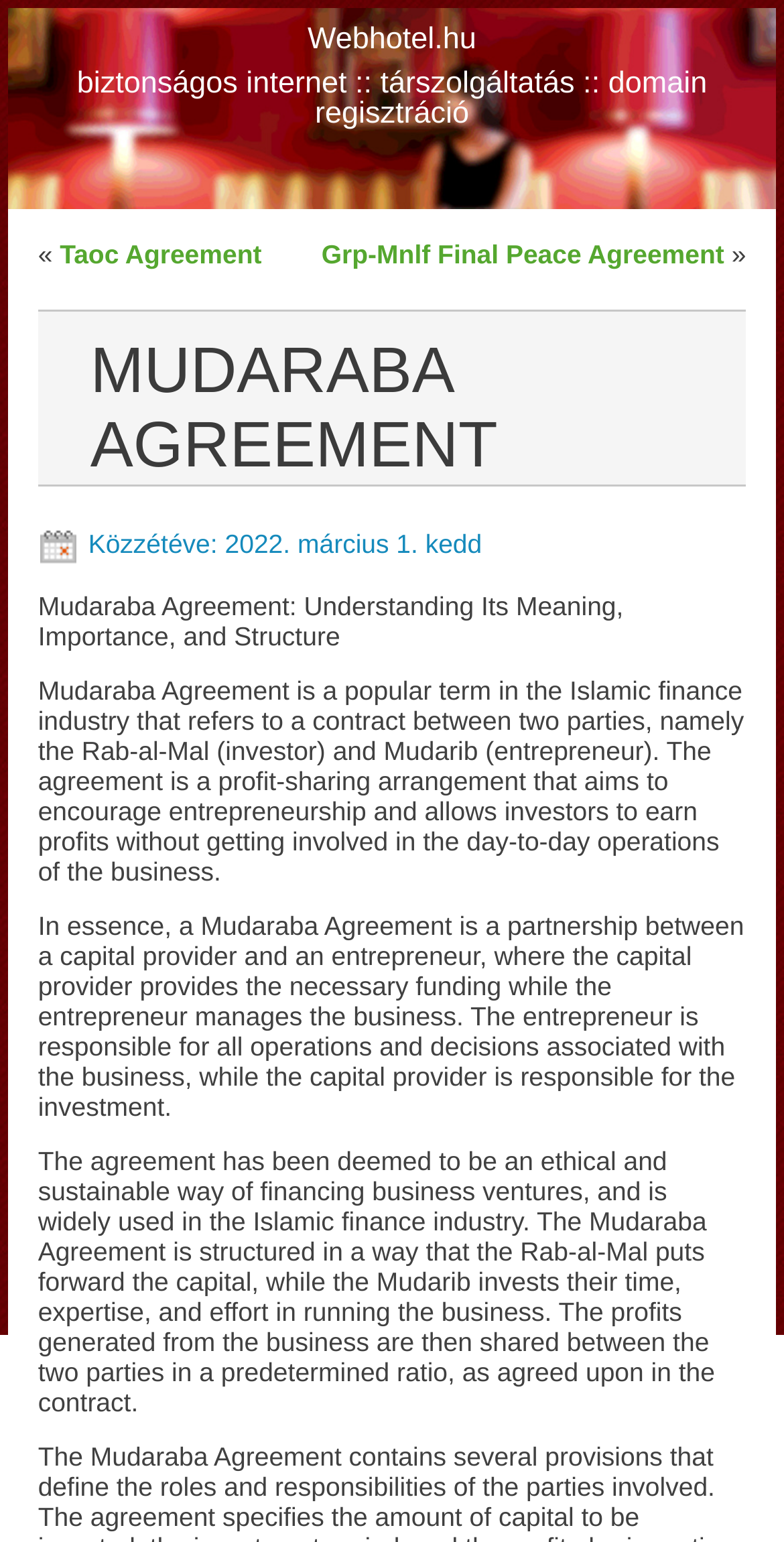How are profits shared in a Mudaraba Agreement?
Based on the screenshot, provide a one-word or short-phrase response.

In a predetermined ratio